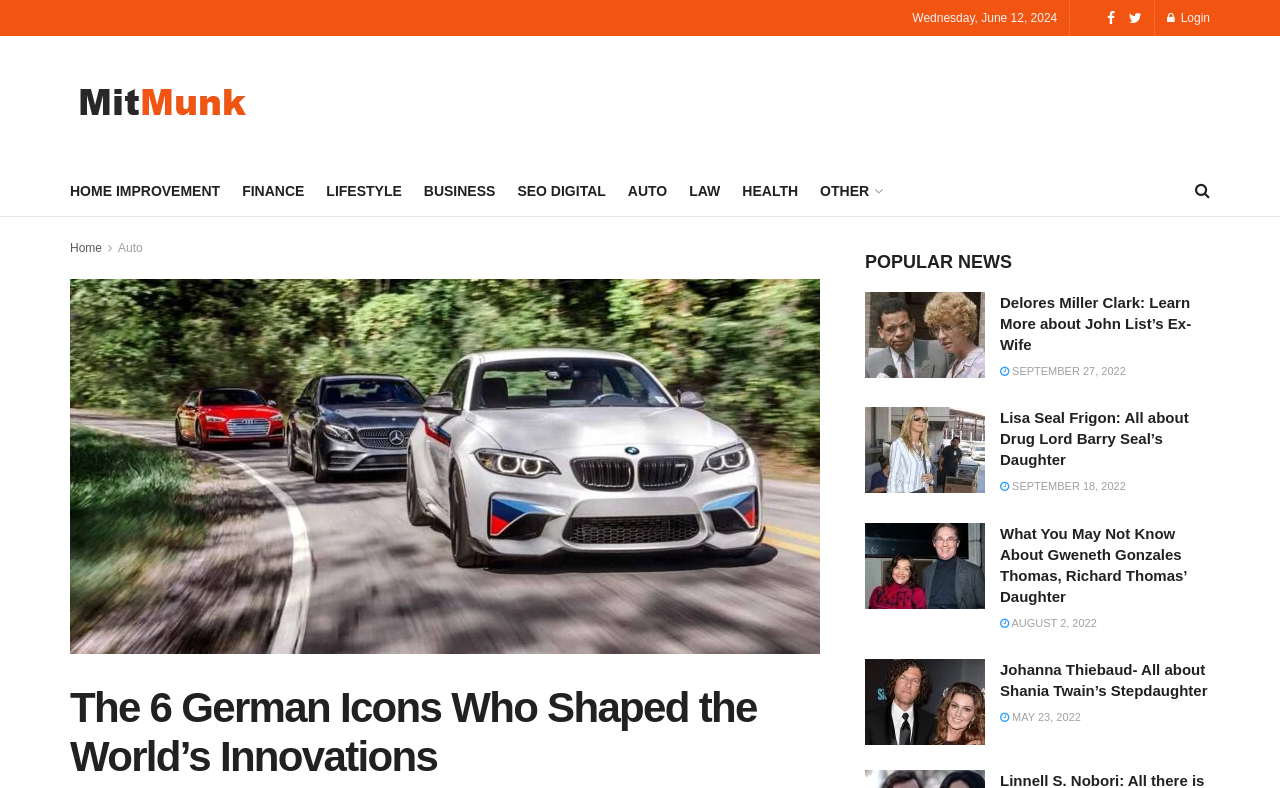What is the category of the link 'HOME IMPROVEMENT'?
Answer the question in a detailed and comprehensive manner.

I found the link 'HOME IMPROVEMENT' in the navigation menu, and based on its position and content, I inferred that it belongs to the 'Home' category.